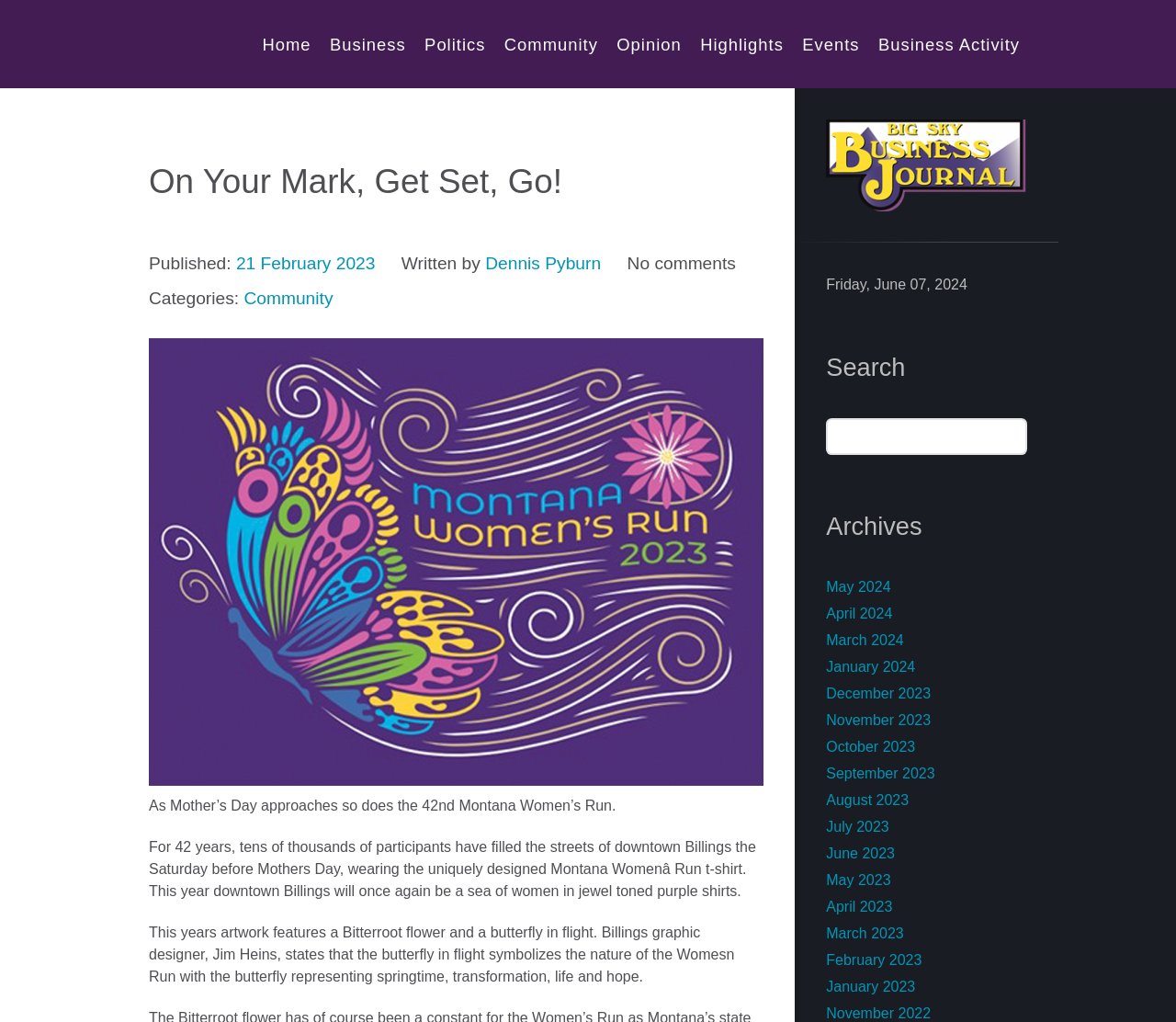Who is the author of the article?
By examining the image, provide a one-word or phrase answer.

Dennis Pyburn